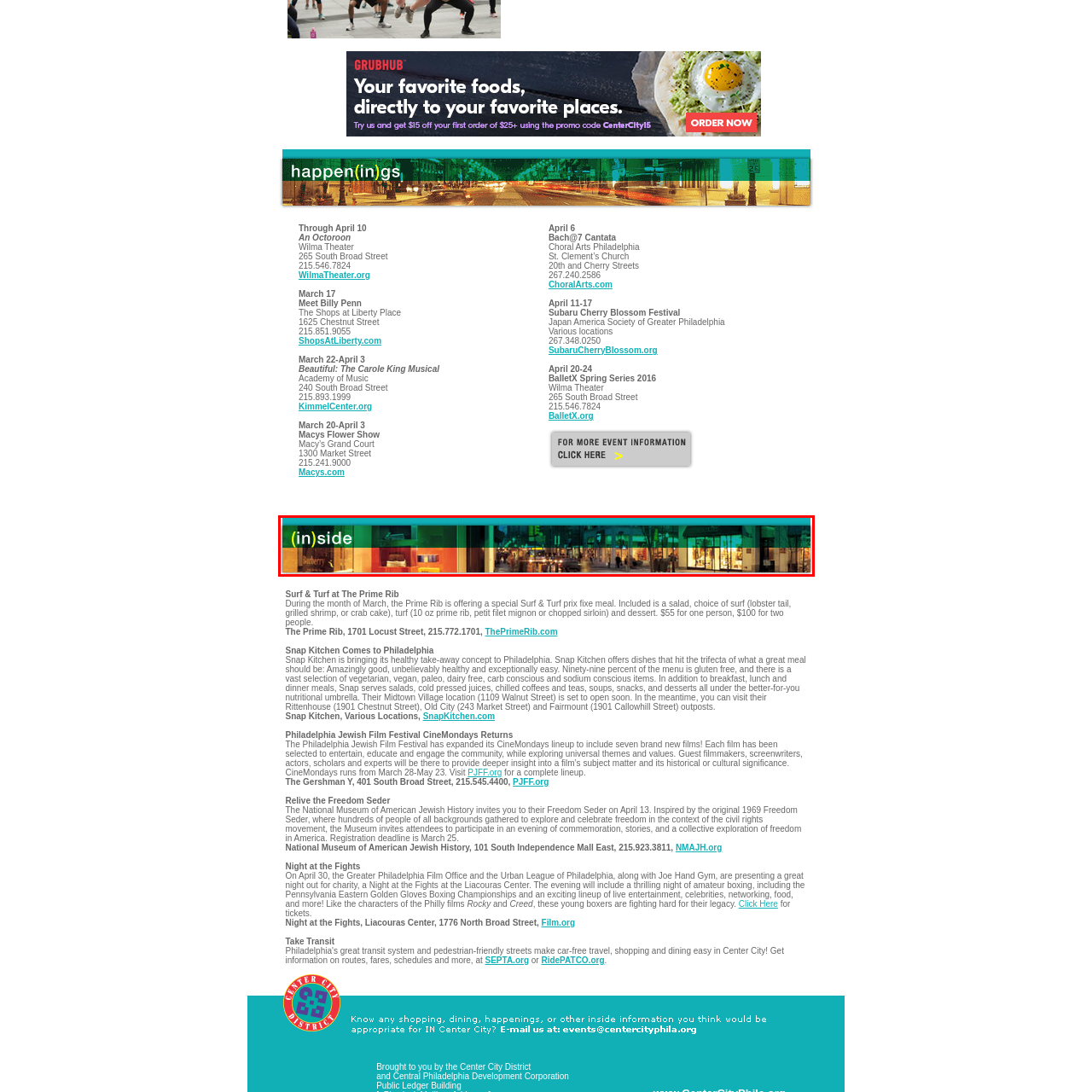Describe in detail the contents of the image highlighted within the red box.

The image features a vibrant banner titled "(in)side," capturing the essence of urban life. It showcases a bustling city street at twilight, where shops and cafes are invitingly lit, creating a warm and lively atmosphere. The composition highlights the movement of pedestrians, suggesting a thriving community engaged in dining and shopping. The color palette blends gradient greens and warm hues, enhancing the allure of the scene. This banner likely serves as an introduction to content about local happenings, dining options, or community engagement within the city, emphasizing the dynamic lifestyle of urban dwellers.